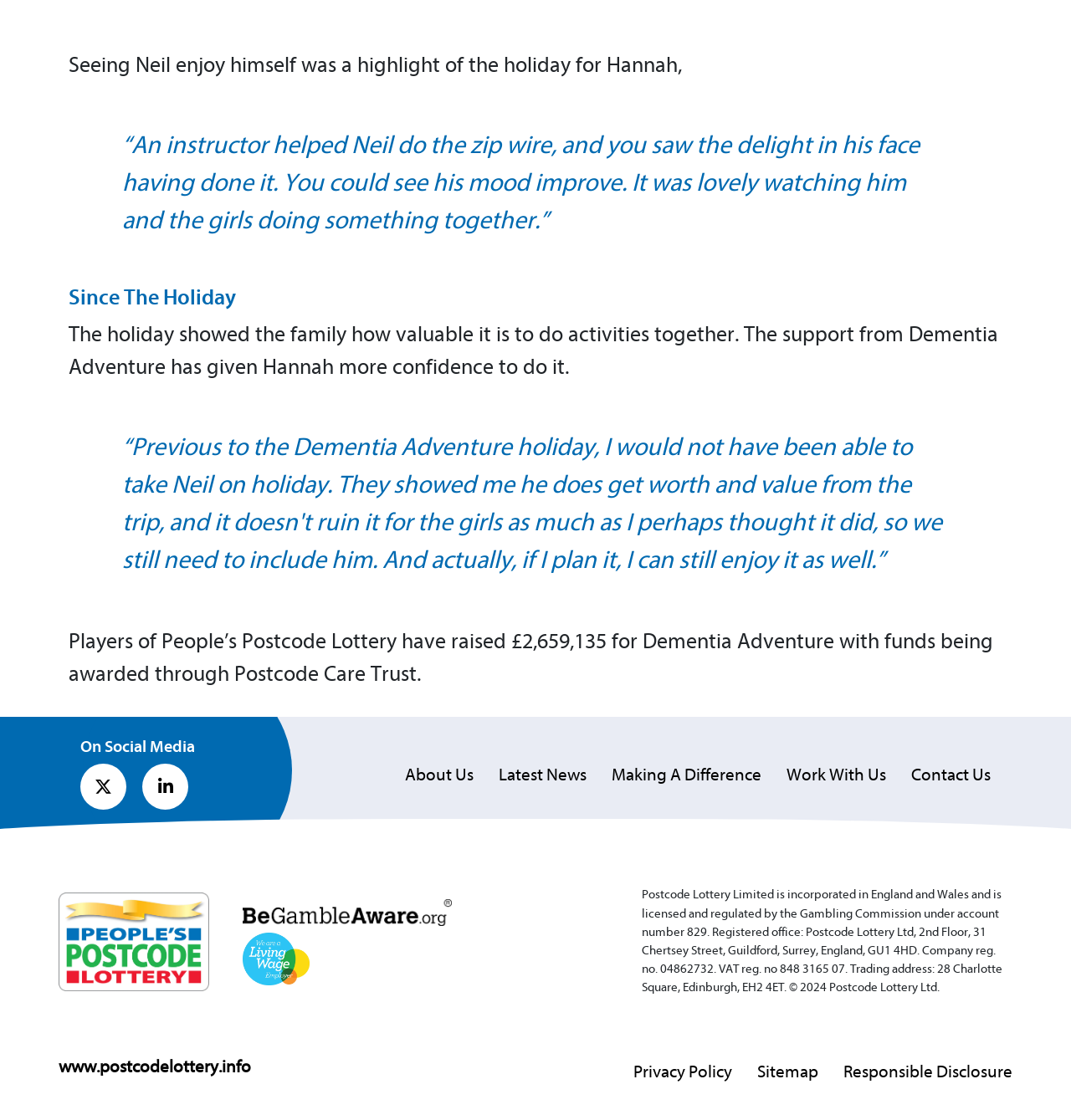What is the company registration number of Postcode Lottery Ltd?
Please describe in detail the information shown in the image to answer the question.

The answer can be found in the footer section where it states 'Company reg. no. 04862732.'